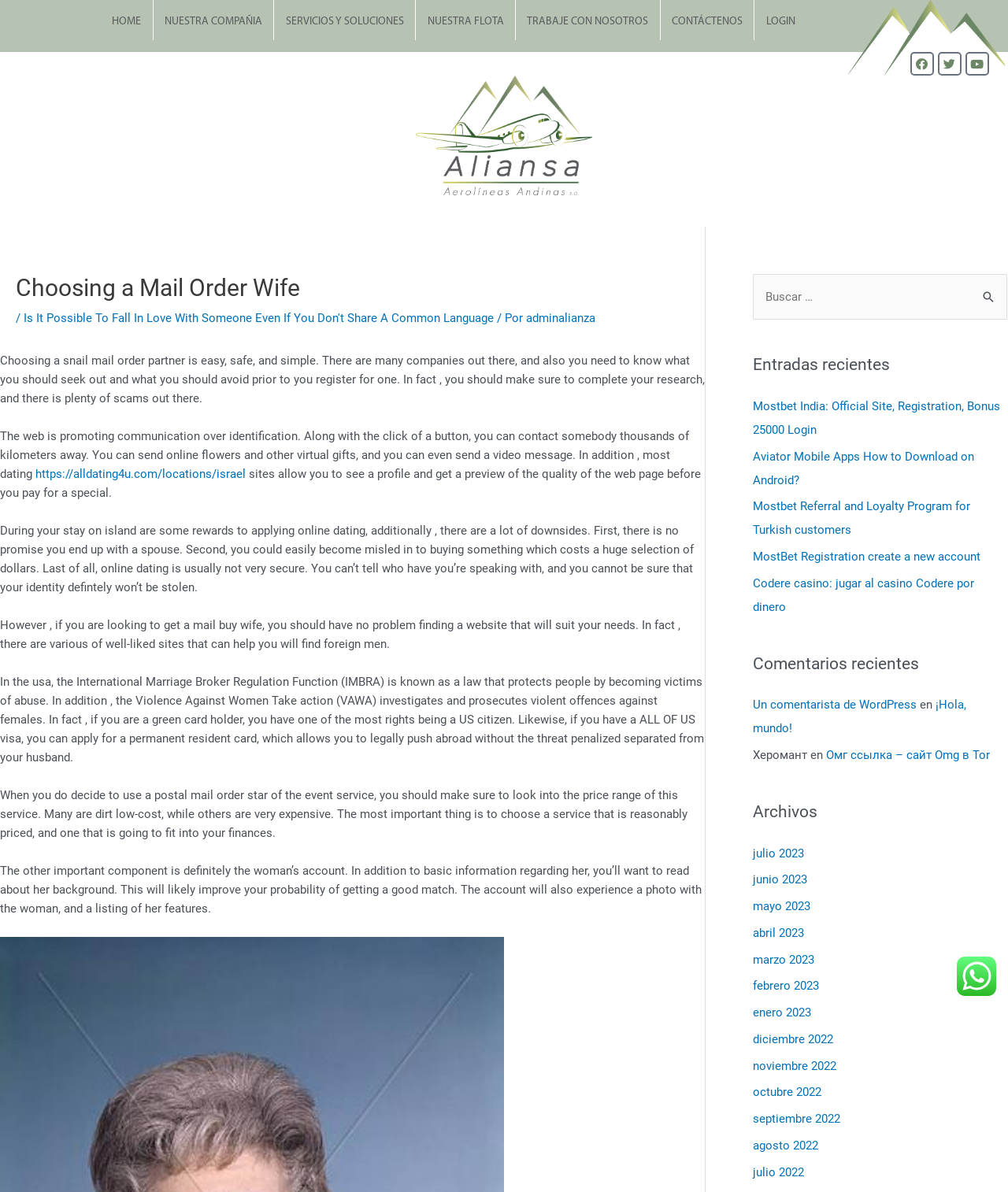Find the bounding box coordinates for the area that should be clicked to accomplish the instruction: "Click on the 'HOME' link".

[0.1, 0.003, 0.151, 0.034]